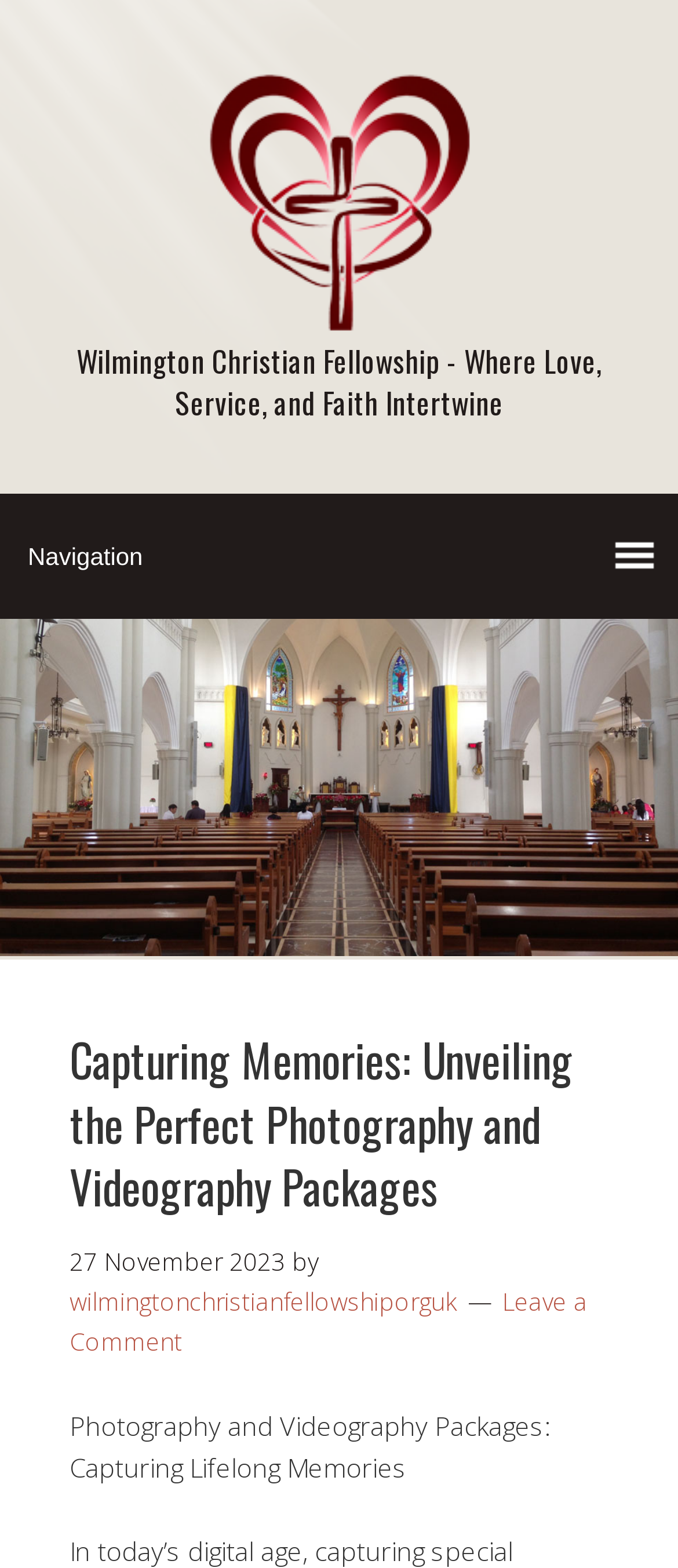Bounding box coordinates should be in the format (top-left x, top-left y, bottom-right x, bottom-right y) and all values should be floating point numbers between 0 and 1. Determine the bounding box coordinate for the UI element described as: Leave a Comment

[0.103, 0.819, 0.867, 0.866]